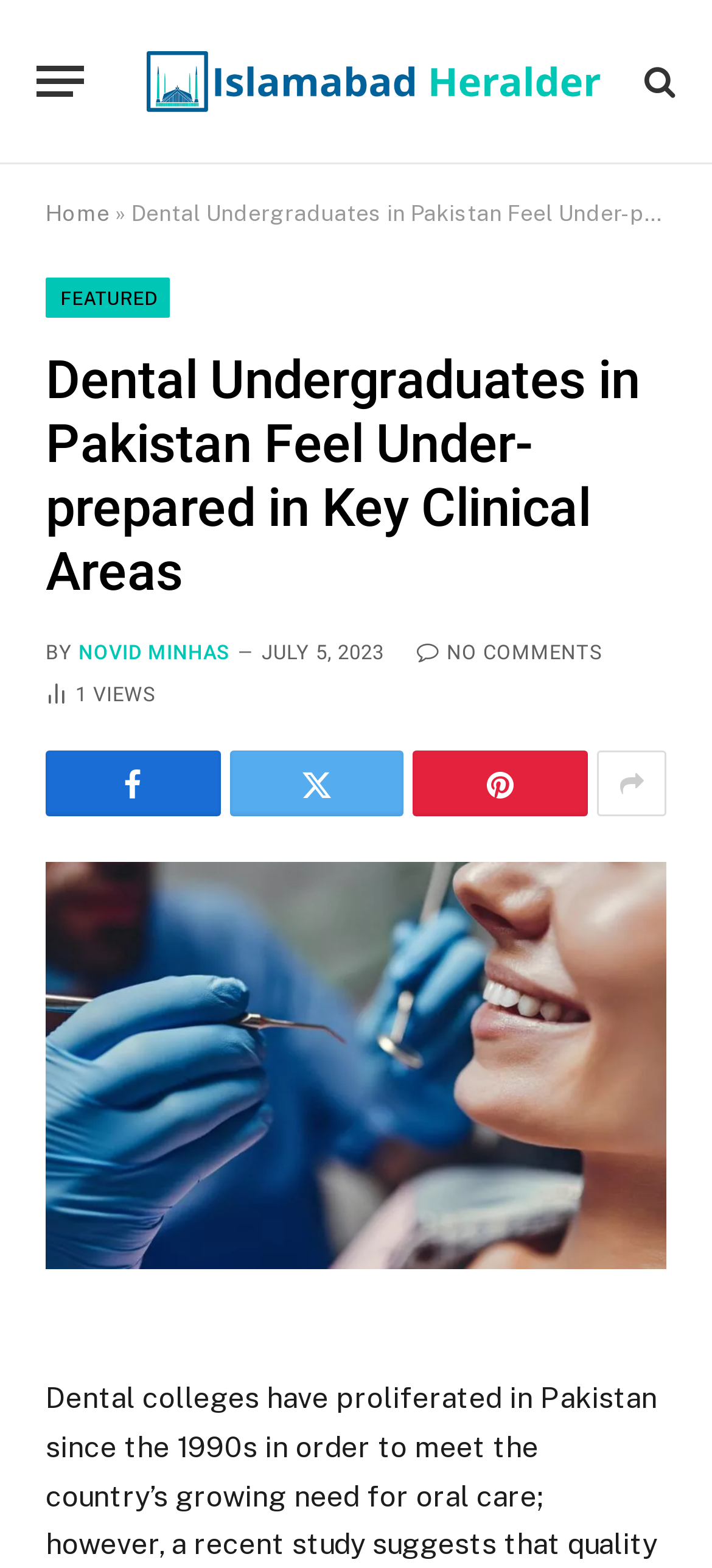Construct a thorough caption encompassing all aspects of the webpage.

The webpage appears to be a news article from Islamabad Heralder, with a focus on dental undergraduates in Pakistan feeling under-prepared in key clinical areas. 

At the top left, there is a "Menu" button. Next to it, on the top center, is the Islamabad Heralder logo, which is also a link. On the top right, there is a search icon. 

Below the logo, there are navigation links, including "Home" and "FEATURED". 

The main article title, "Dental Undergraduates in Pakistan Feel Under-prepared in Key Clinical Areas", is prominently displayed in the middle of the page. 

Below the title, the author's name, "NOVID MINHAS", is mentioned, along with the publication date, "JULY 5, 2023". 

There is a section showing the number of article views, "1 Article Views", on the left side. 

On the right side, there are social media sharing icons, including Facebook, Twitter, and others. 

The main article content is displayed below, accompanied by a large image that takes up most of the page width.